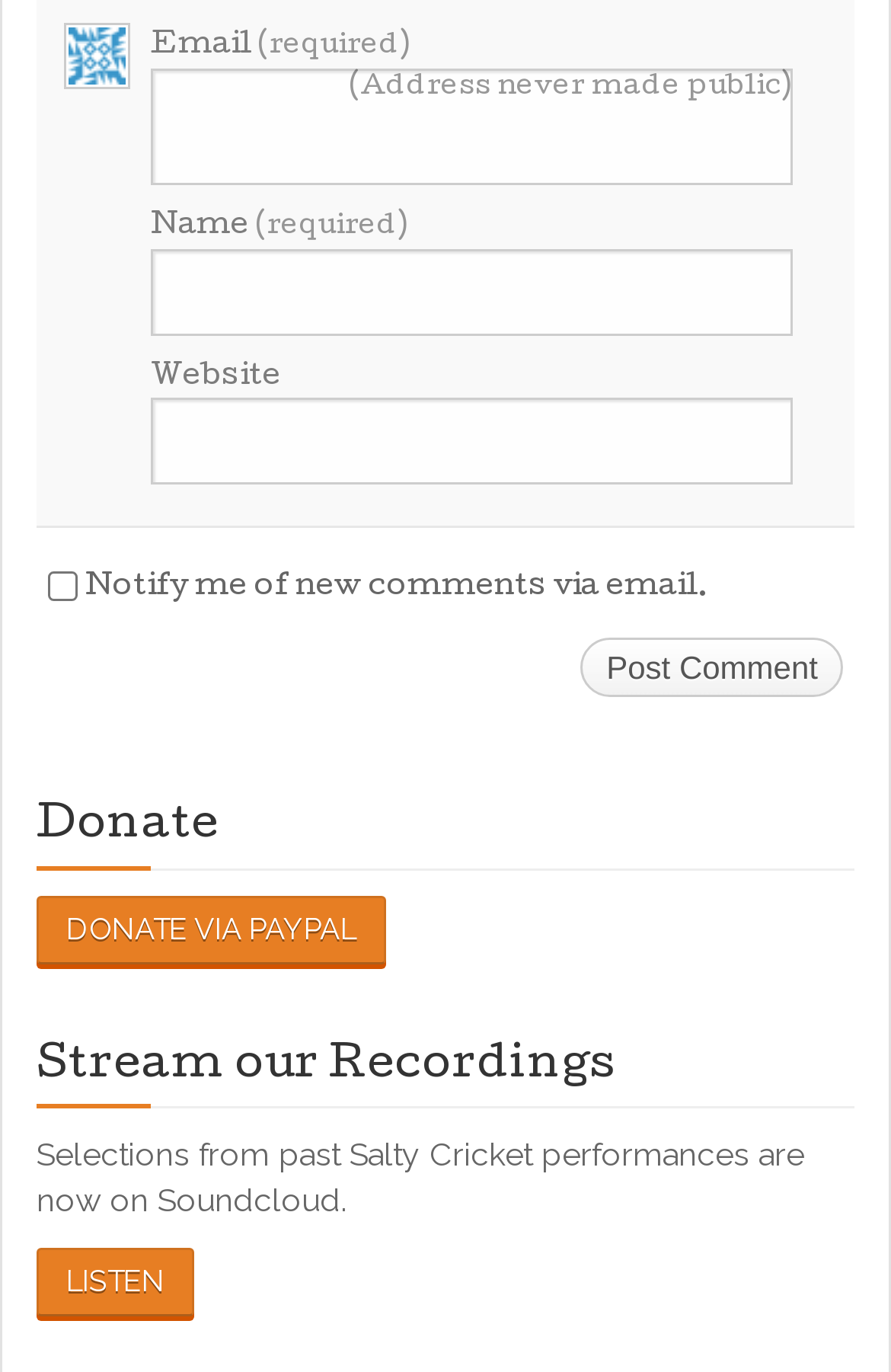Determine the bounding box coordinates of the area to click in order to meet this instruction: "Click to post a comment".

[0.652, 0.465, 0.946, 0.508]